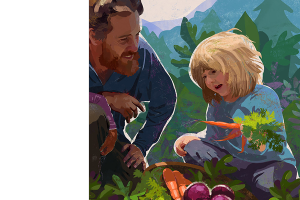Answer succinctly with a single word or phrase:
What color is the man's shirt?

Blue